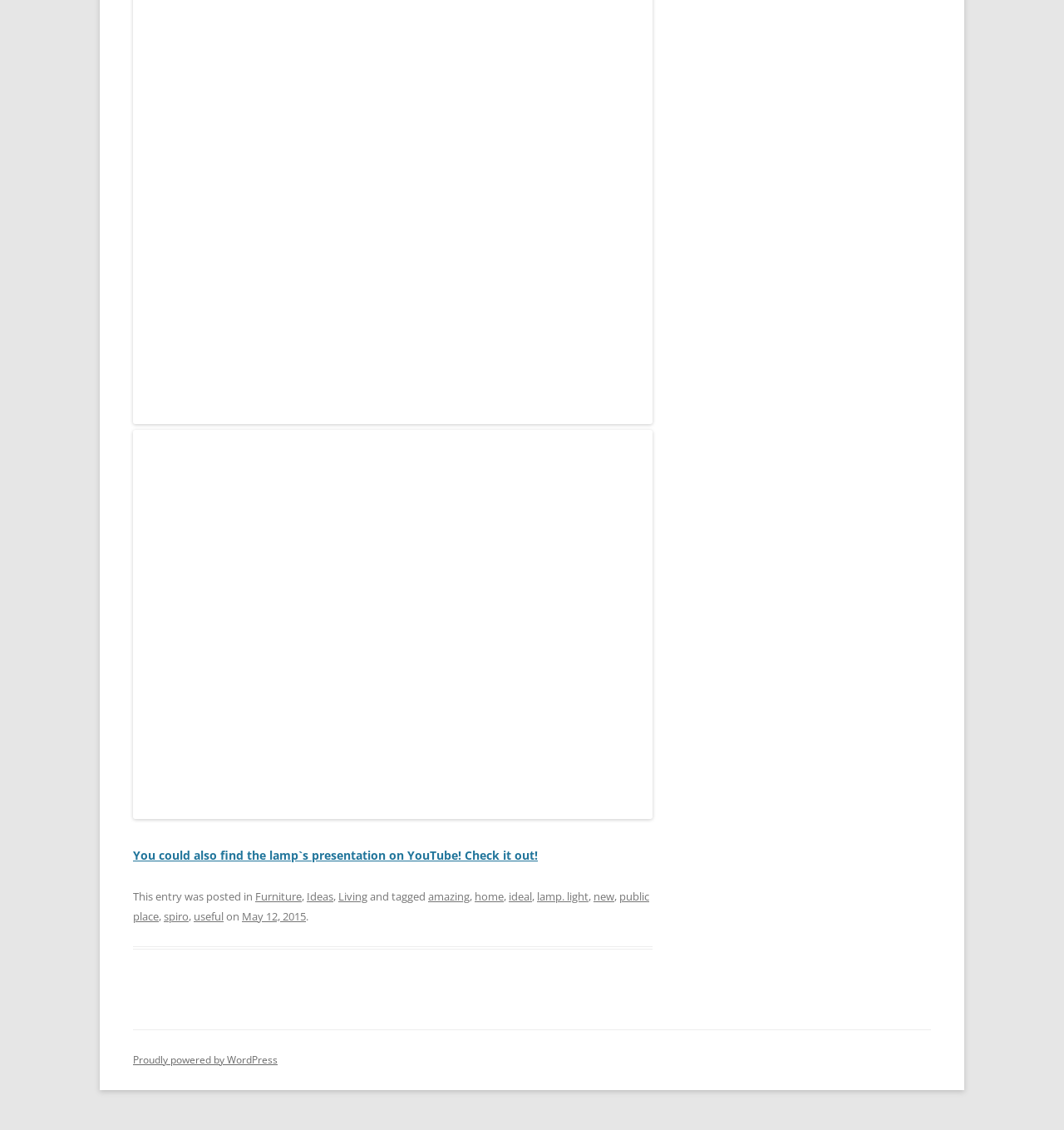Pinpoint the bounding box coordinates of the clickable element to carry out the following instruction: "Check out the lamp's presentation on YouTube."

[0.125, 0.75, 0.505, 0.764]